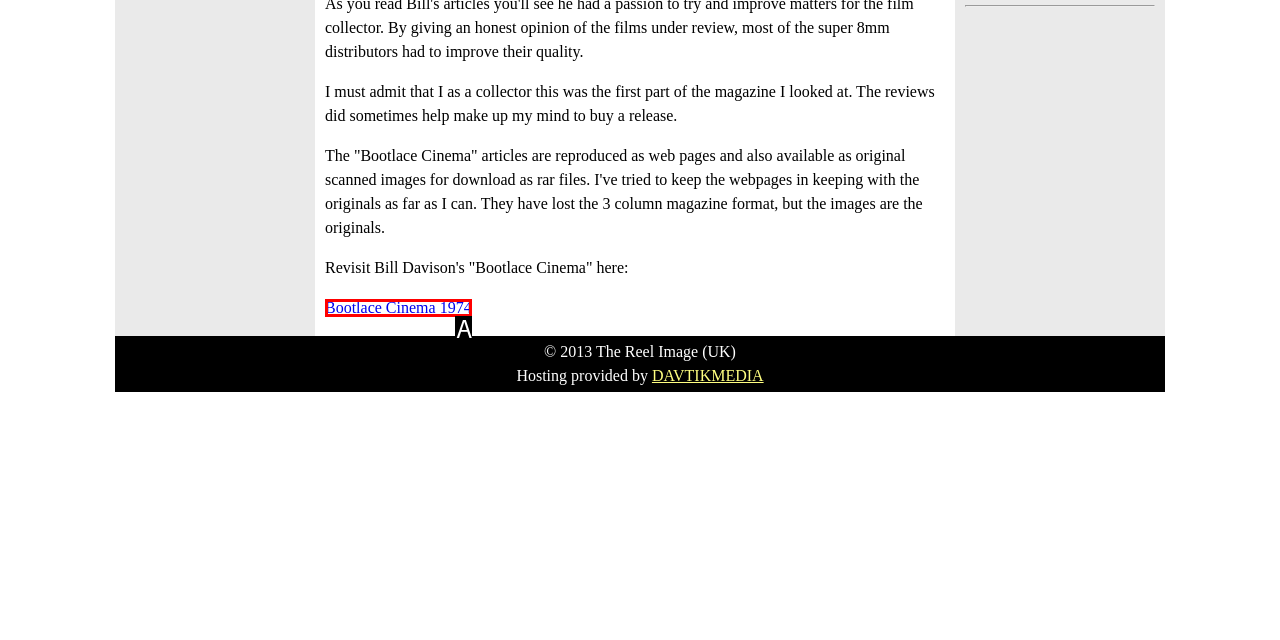Tell me which one HTML element best matches the description: Bootlace Cinema 1974 Answer with the option's letter from the given choices directly.

A